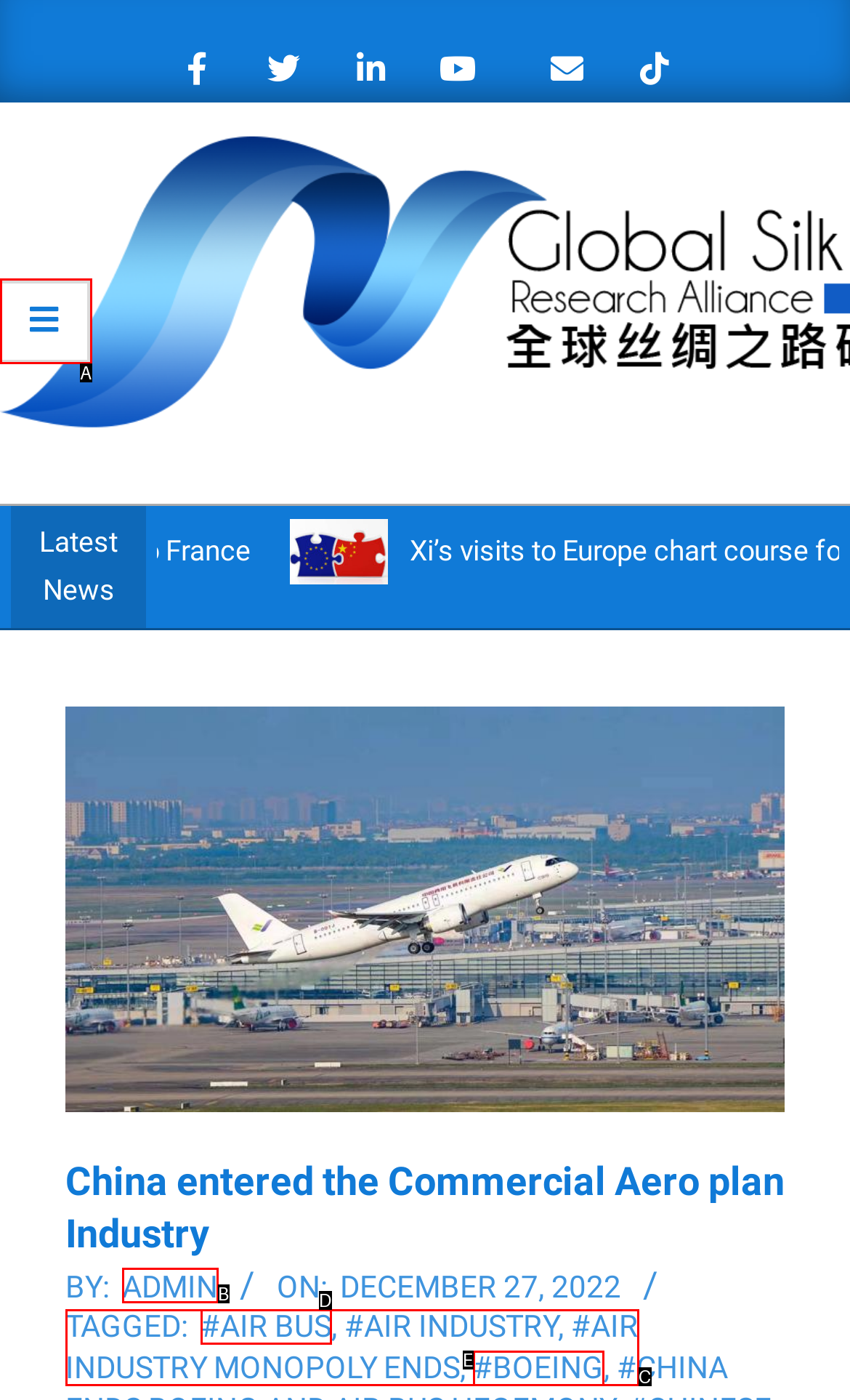Point out the option that best suits the description: admin
Indicate your answer with the letter of the selected choice.

B